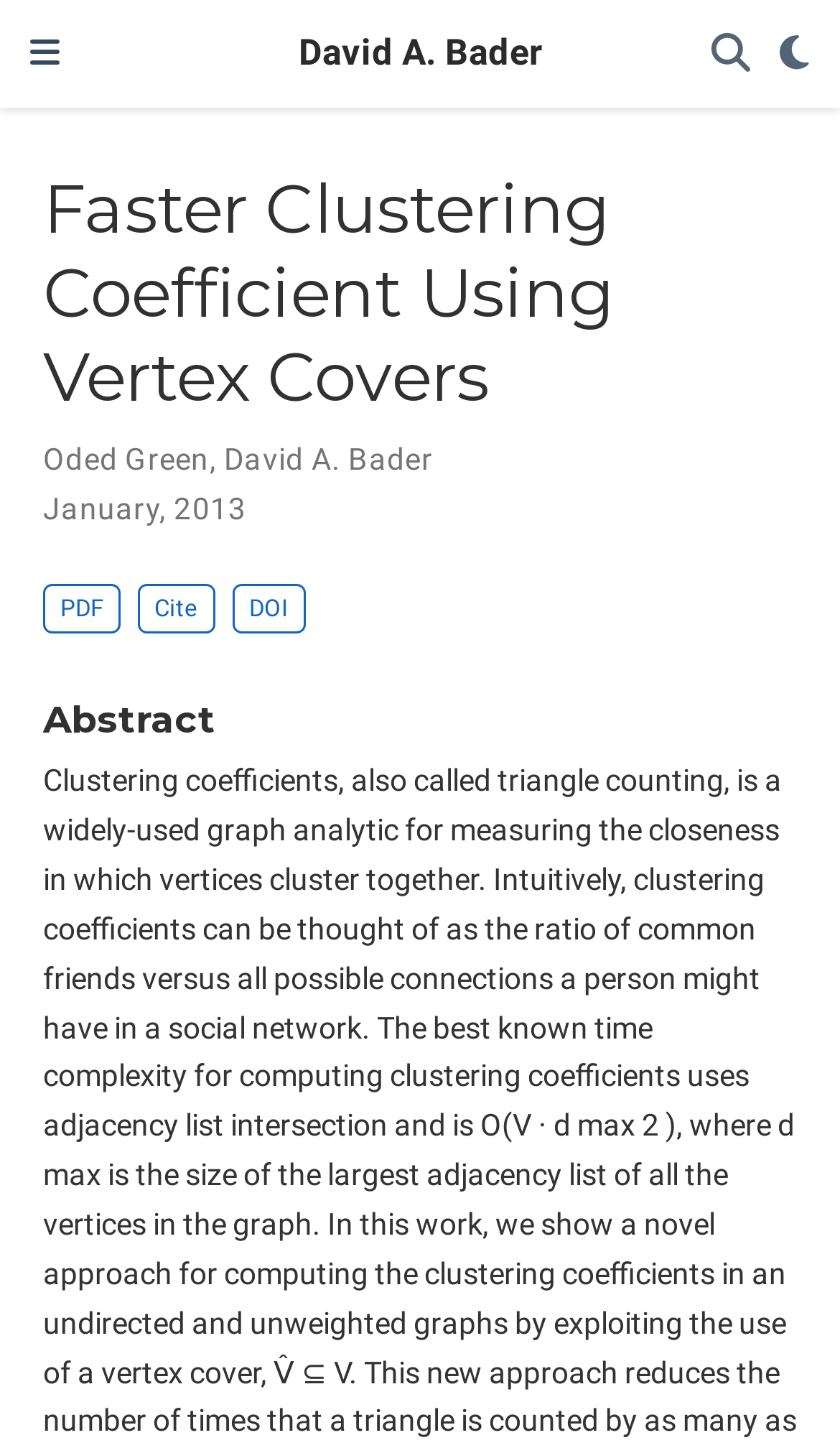Locate the bounding box coordinates of the clickable region necessary to complete the following instruction: "Visit David A. Bader's homepage". Provide the coordinates in the format of four float numbers between 0 and 1, i.e., [left, top, right, bottom].

[0.355, 0.014, 0.645, 0.06]